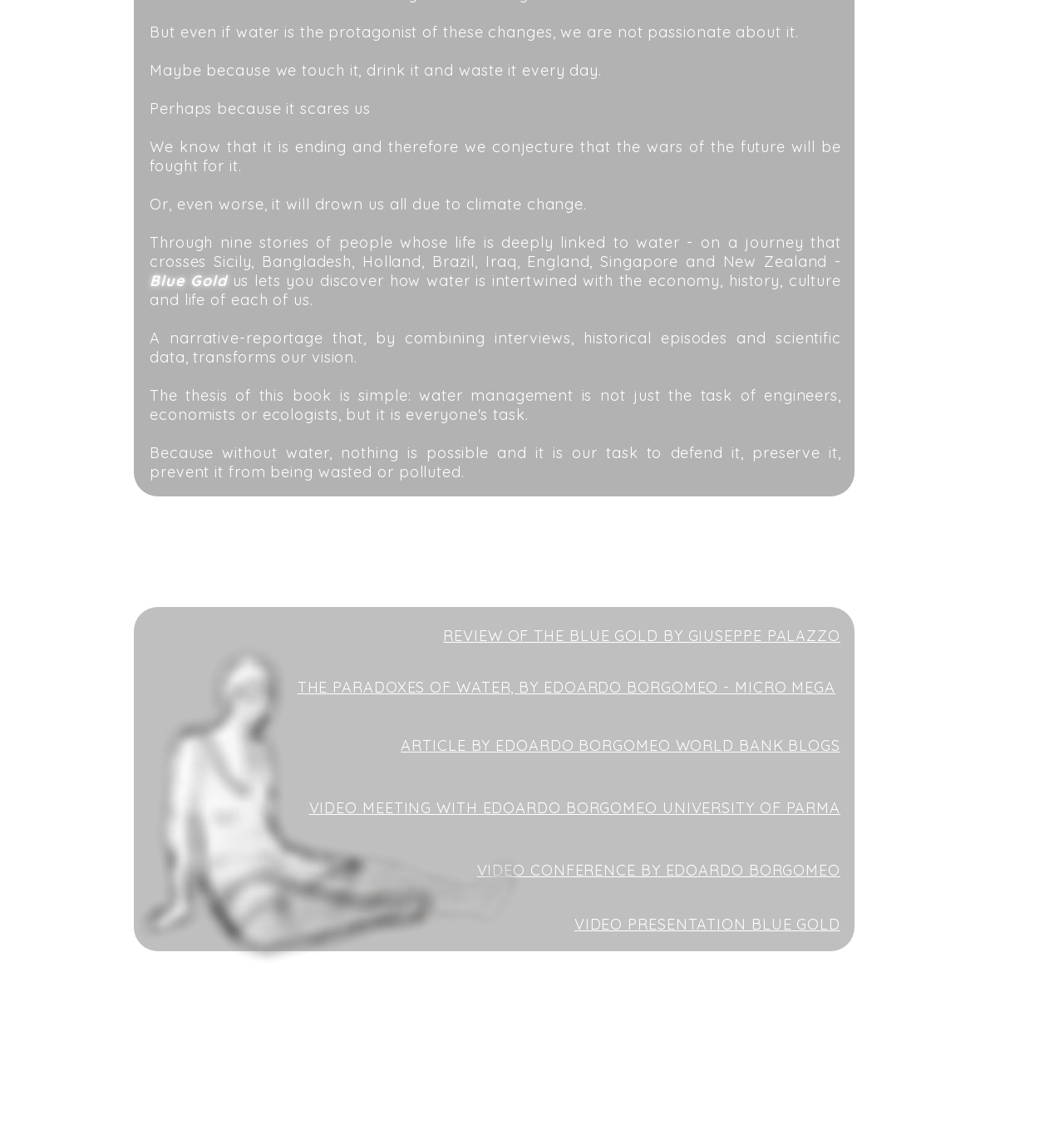Can you find the bounding box coordinates of the area I should click to execute the following instruction: "Watch the video meeting with Edoardo Borgomeo at University of Parma"?

[0.125, 0.71, 0.79, 0.727]